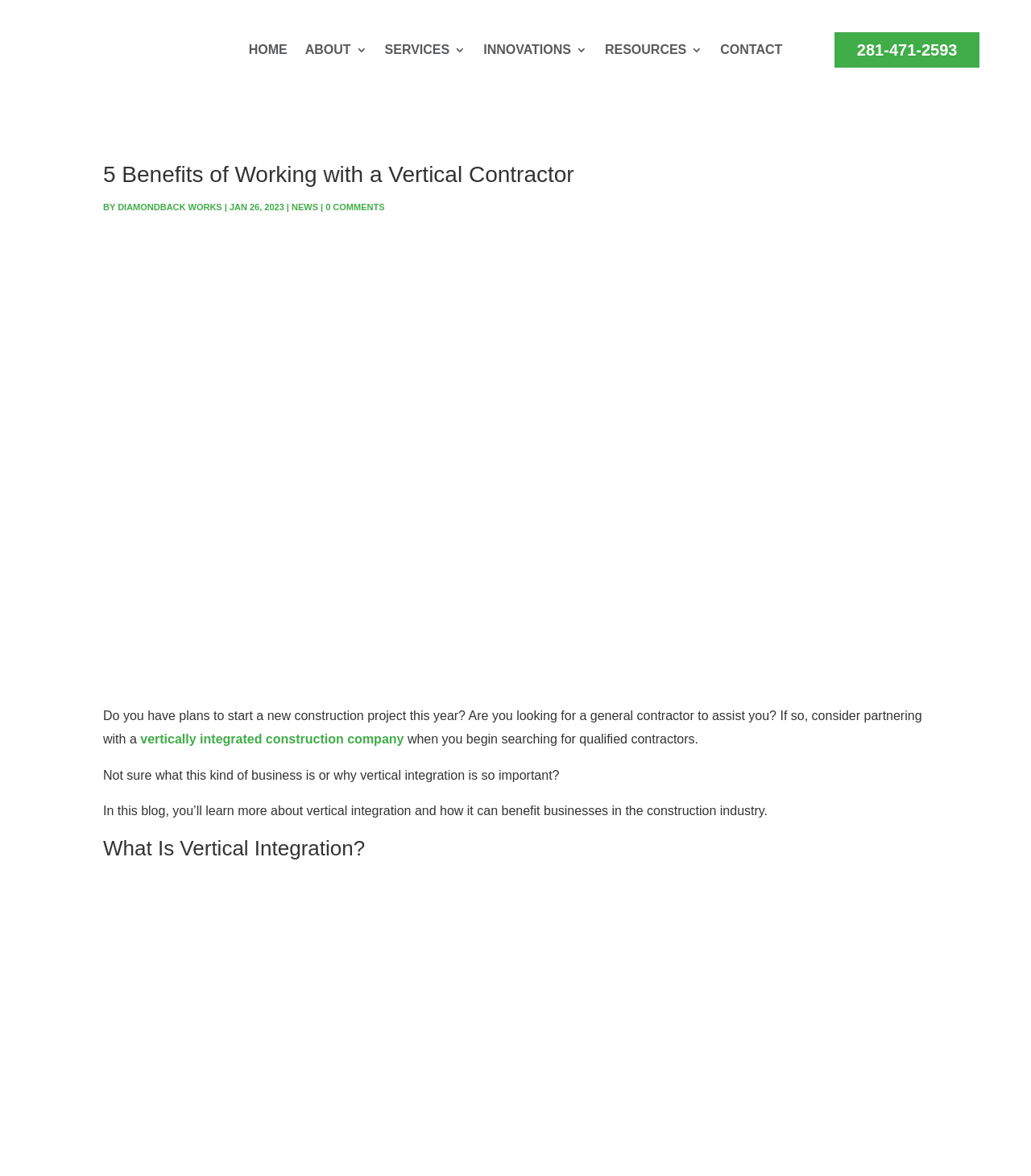Please provide a one-word or phrase answer to the question: 
What is the purpose of this blog post?

To educate about vertical integration